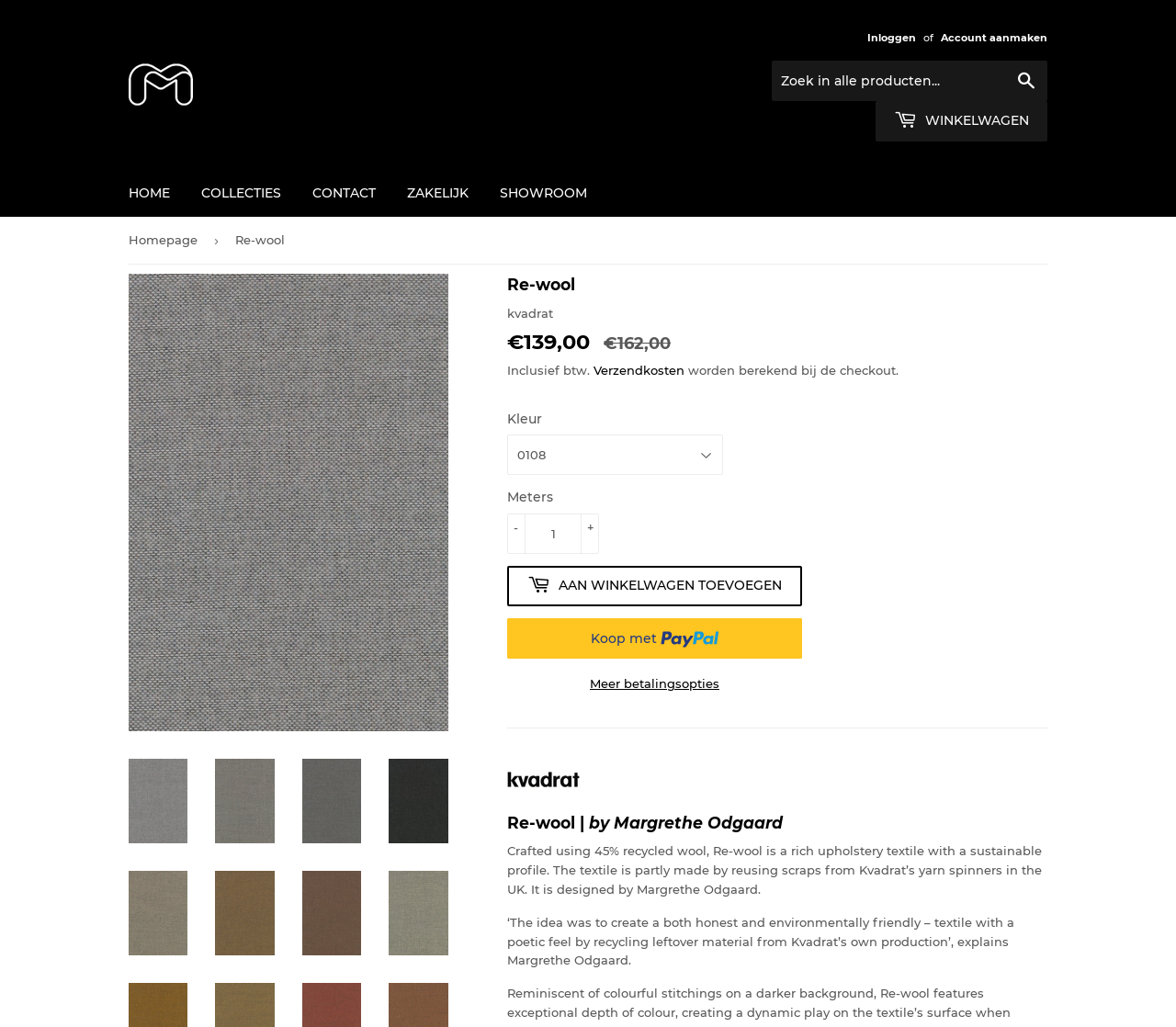Pinpoint the bounding box coordinates of the area that should be clicked to complete the following instruction: "Search for products". The coordinates must be given as four float numbers between 0 and 1, i.e., [left, top, right, bottom].

[0.656, 0.059, 0.891, 0.098]